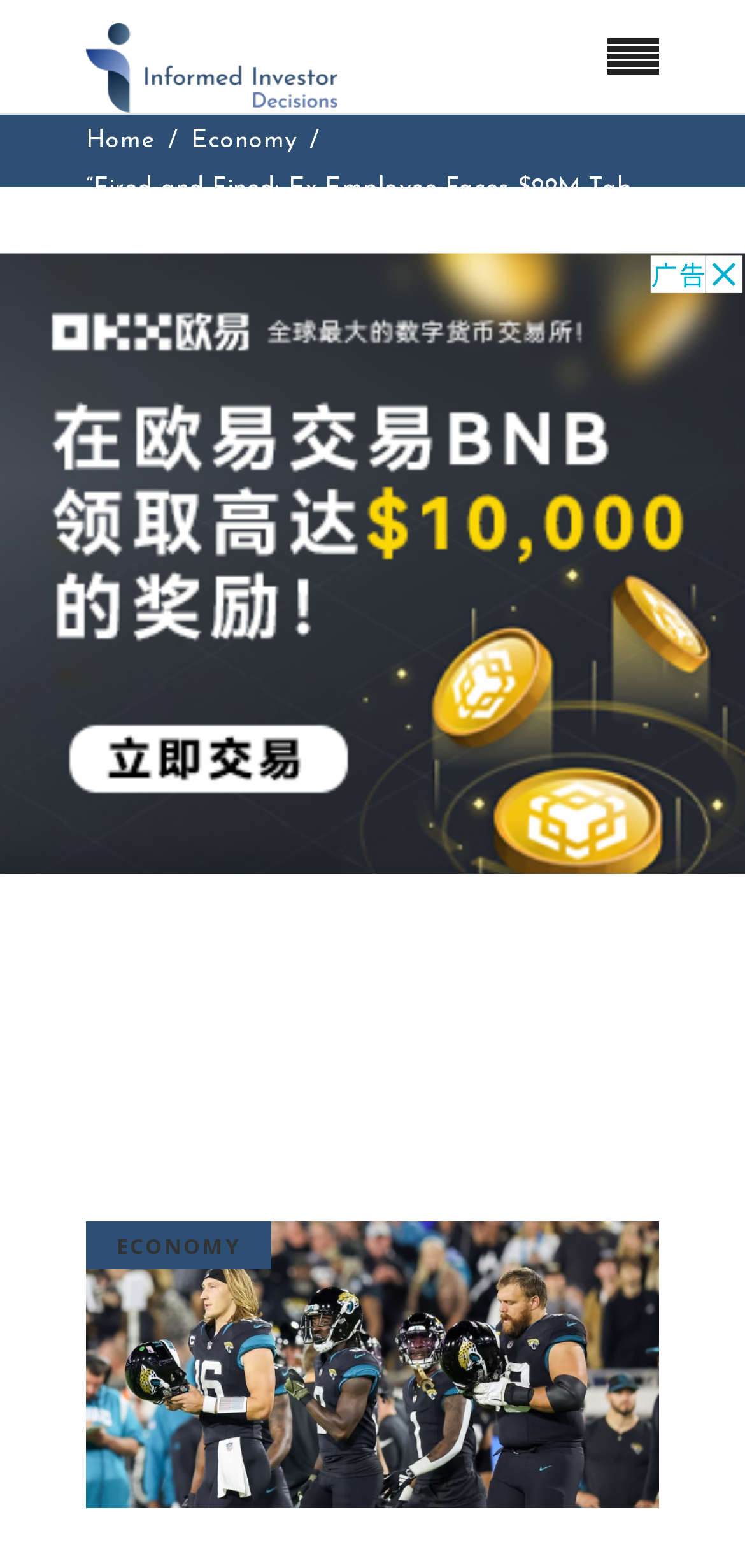Is the webpage part of a larger website?
Please describe in detail the information shown in the image to answer the question.

The presence of a navigation menu at the top of the page, with options like 'Home' and 'Economy', suggests that this webpage is part of a larger website with multiple sections or categories.